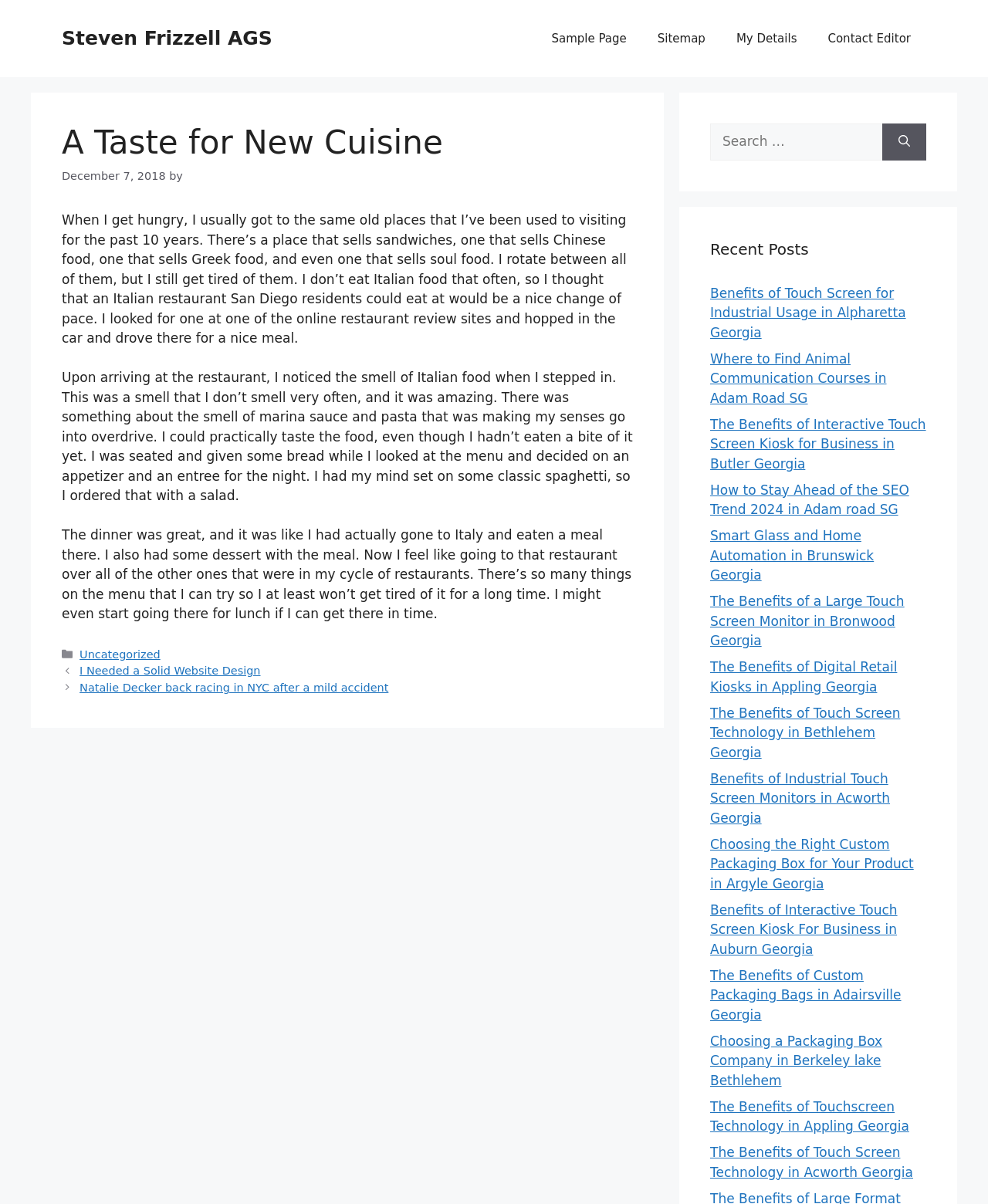Based on the description "Contact Editor", find the bounding box of the specified UI element.

[0.822, 0.013, 0.938, 0.051]